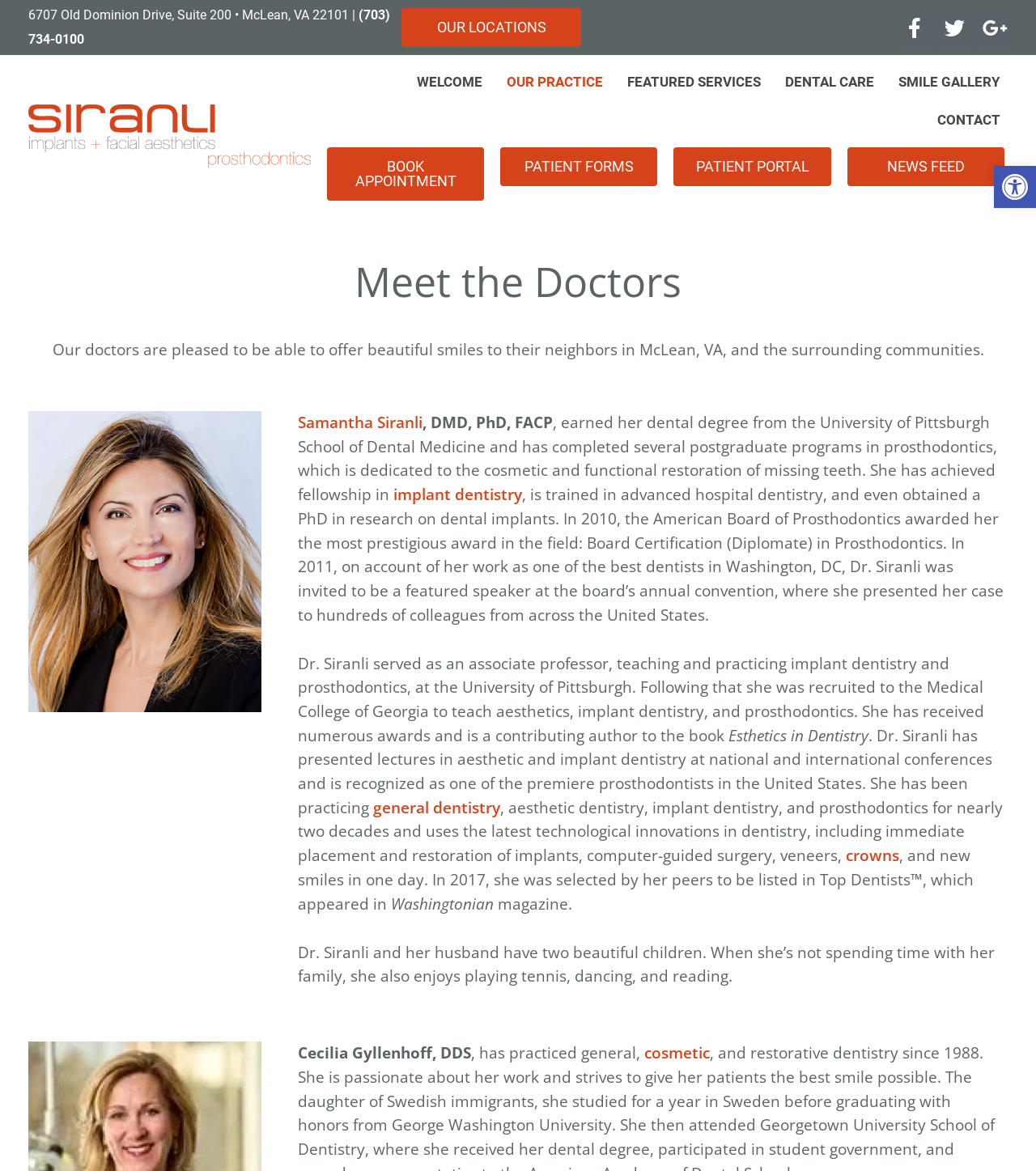Given the element description: "Dental Care", predict the bounding box coordinates of this UI element. The coordinates must be four float numbers between 0 and 1, given as [left, top, right, bottom].

[0.746, 0.054, 0.855, 0.086]